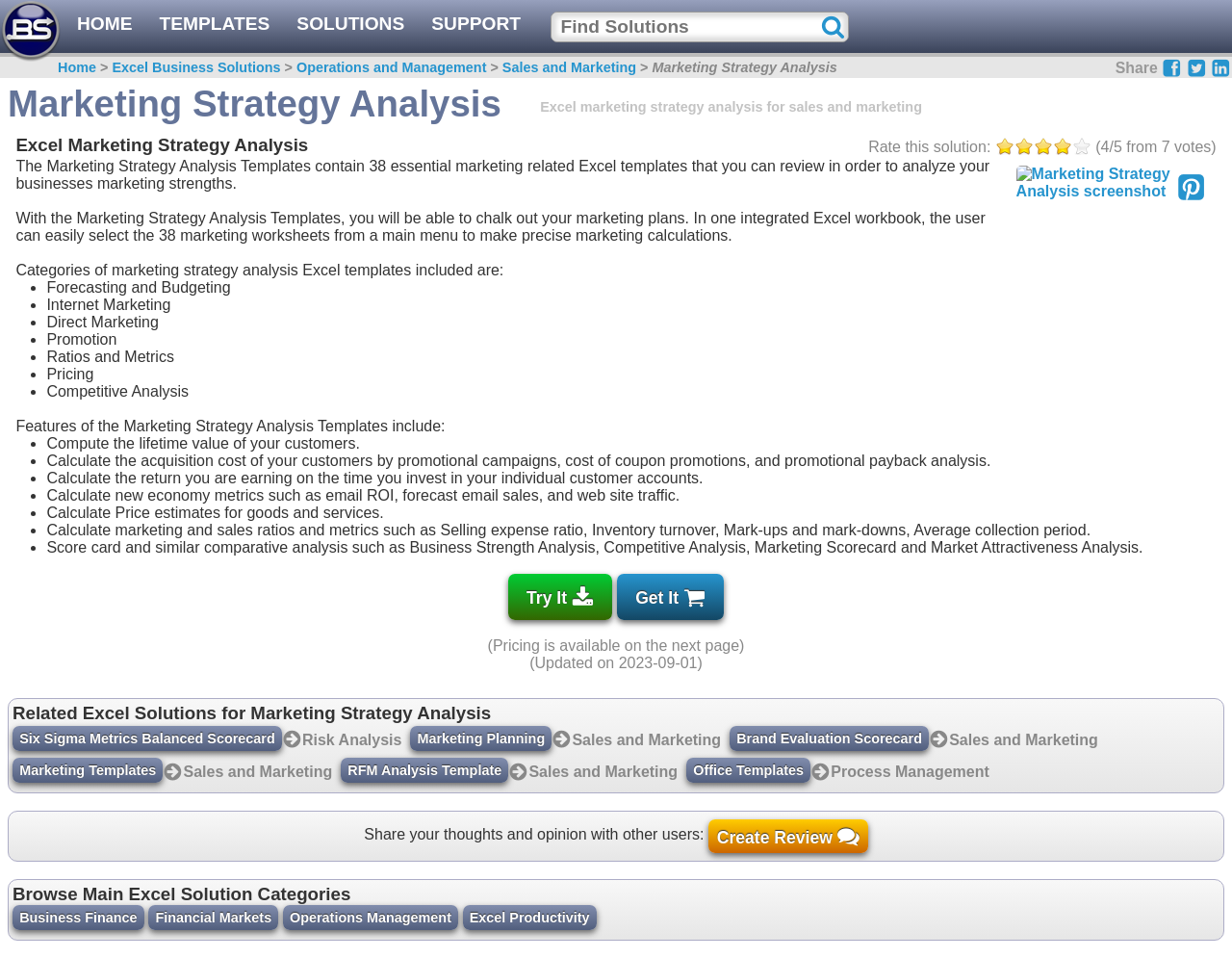Find and extract the text of the primary heading on the webpage.

Marketing Strategy Analysis